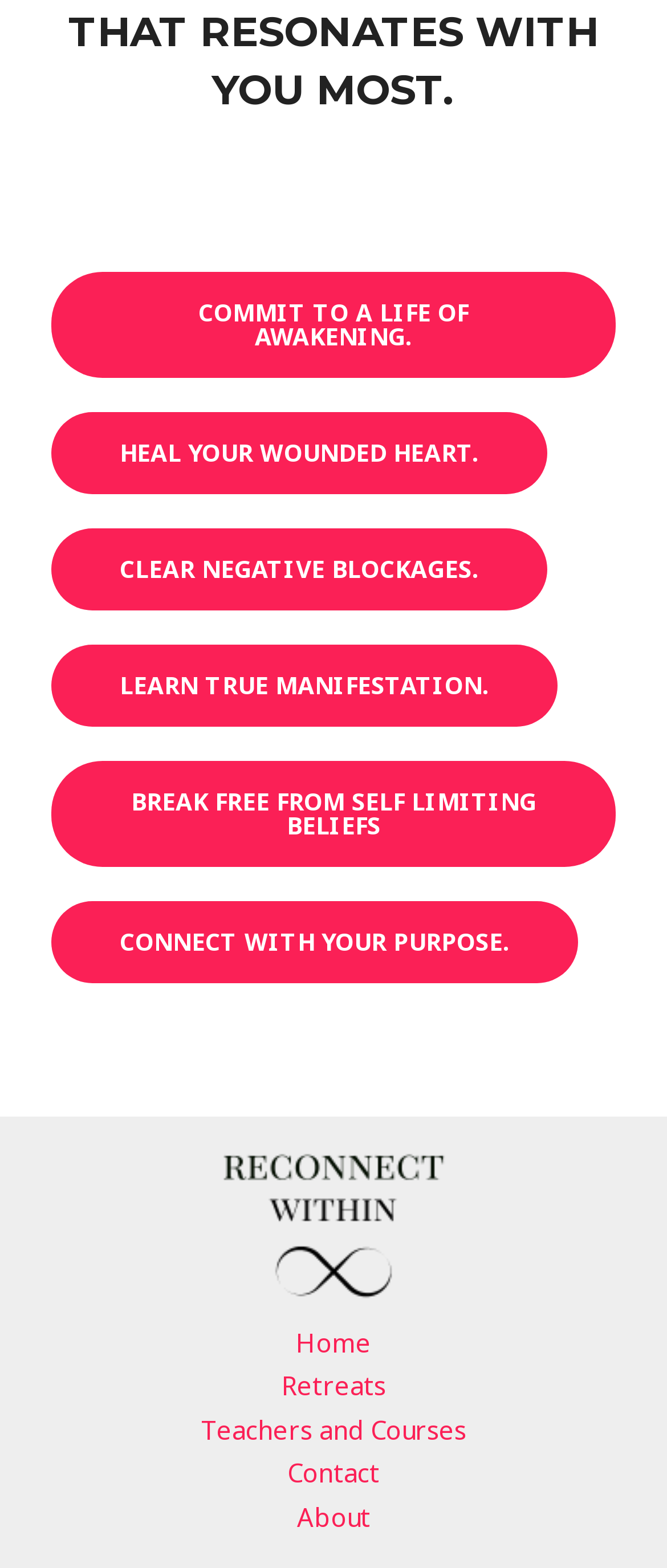How many sections are in the footer?
Refer to the image and provide a one-word or short phrase answer.

2